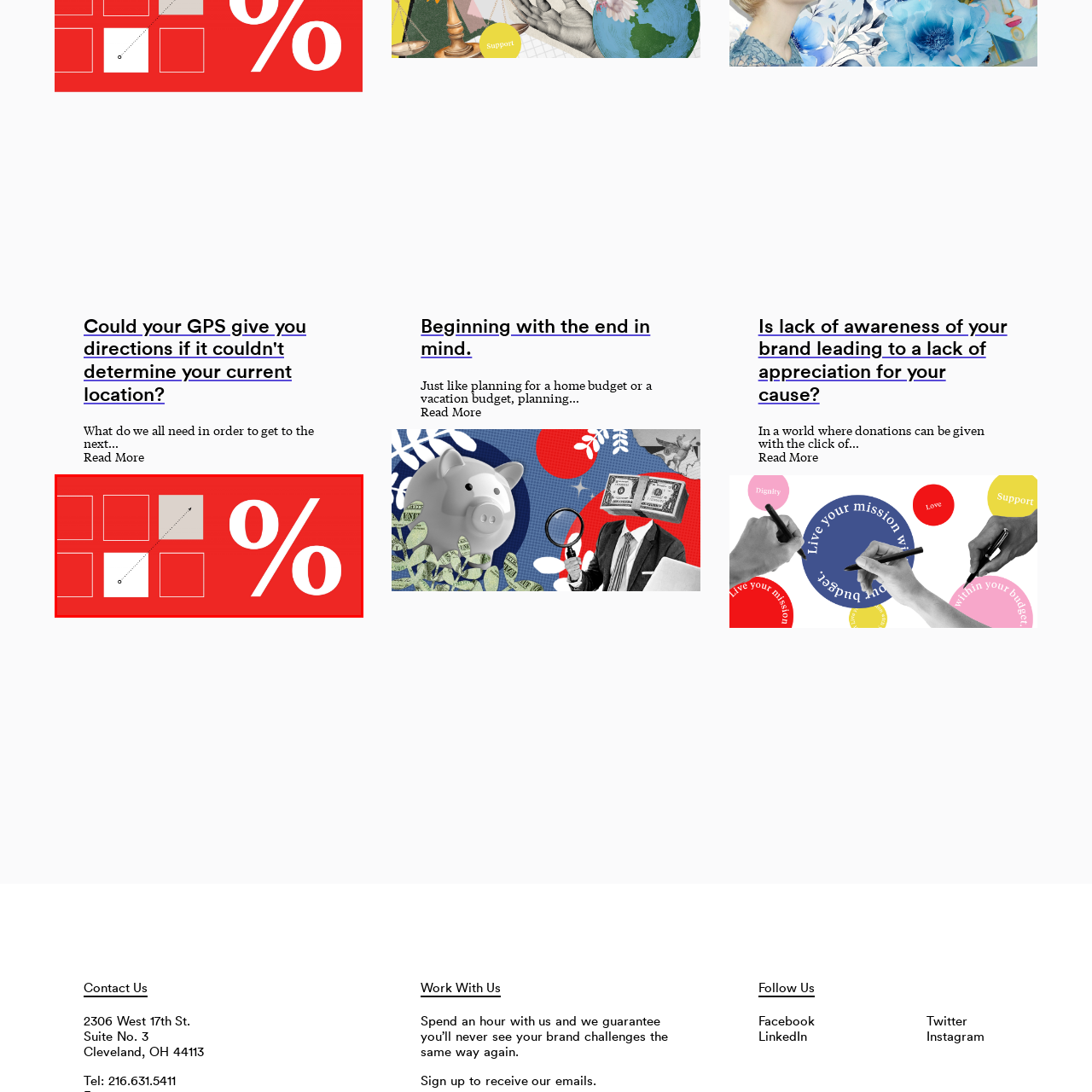What shape is filled with a soft beige shade?
Concentrate on the image within the red bounding box and respond to the question with a detailed explanation based on the visual information provided.

According to the caption, there is a series of empty squares, and one of them is filled with a soft beige shade, indicating that the shape in question is a square.